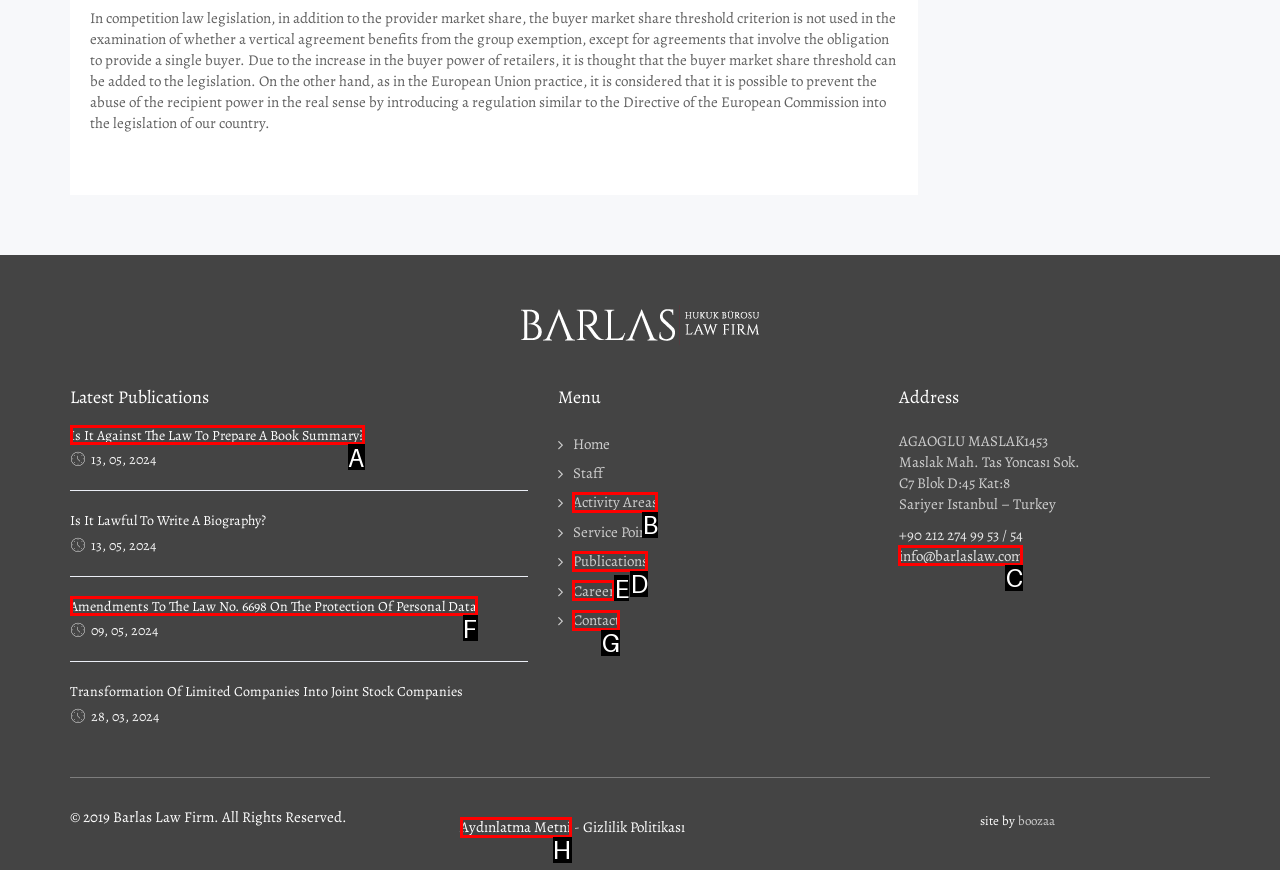Point out the specific HTML element to click to complete this task: Contact through 'info@barlaslaw.com' Reply with the letter of the chosen option.

C